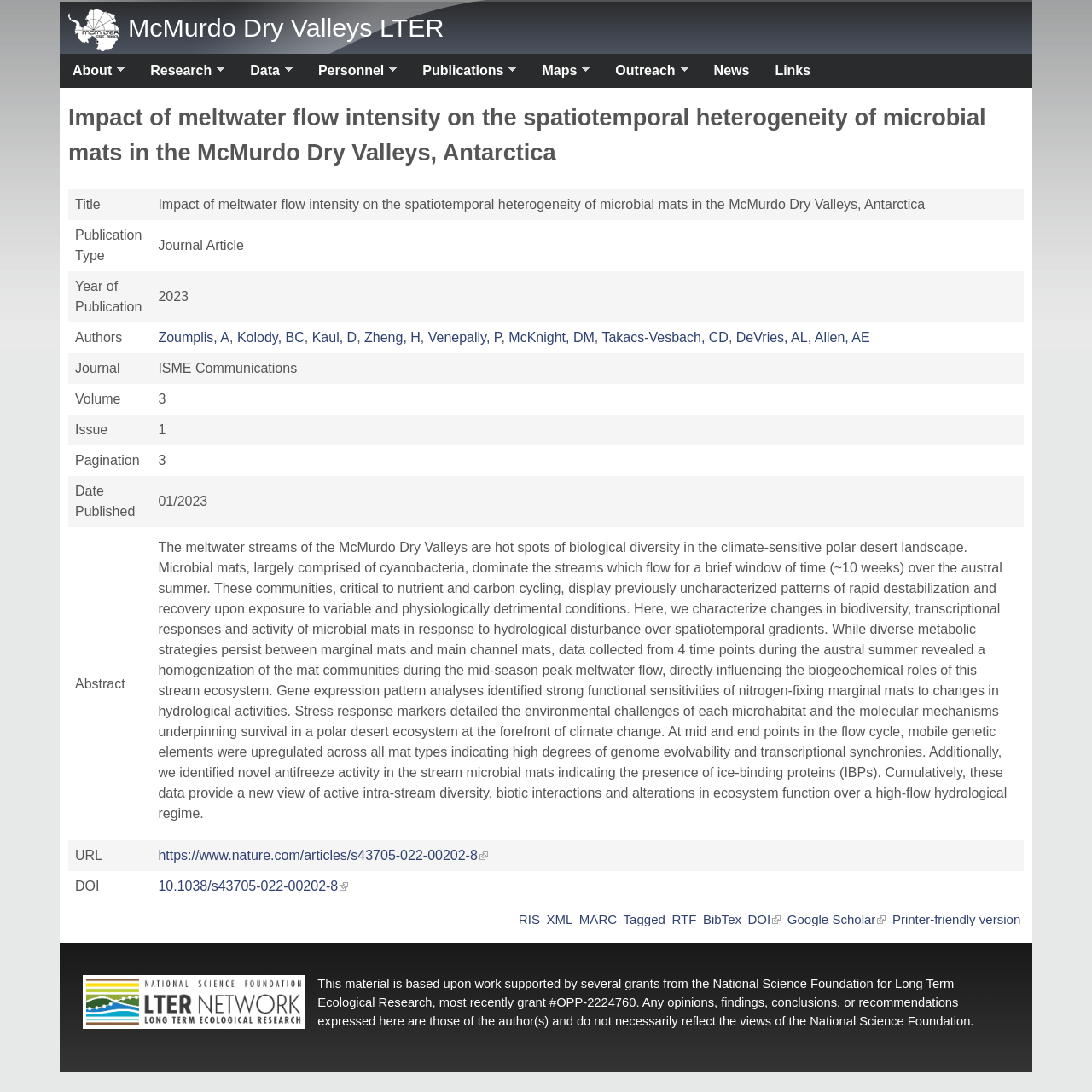What is the title of the publication?
Could you answer the question with a detailed and thorough explanation?

I found the title of the publication by looking at the main heading of the webpage, which is 'Impact of meltwater flow intensity on the spatiotemporal heterogeneity of microbial mats in the McMurdo Dry Valleys, Antarctica'.